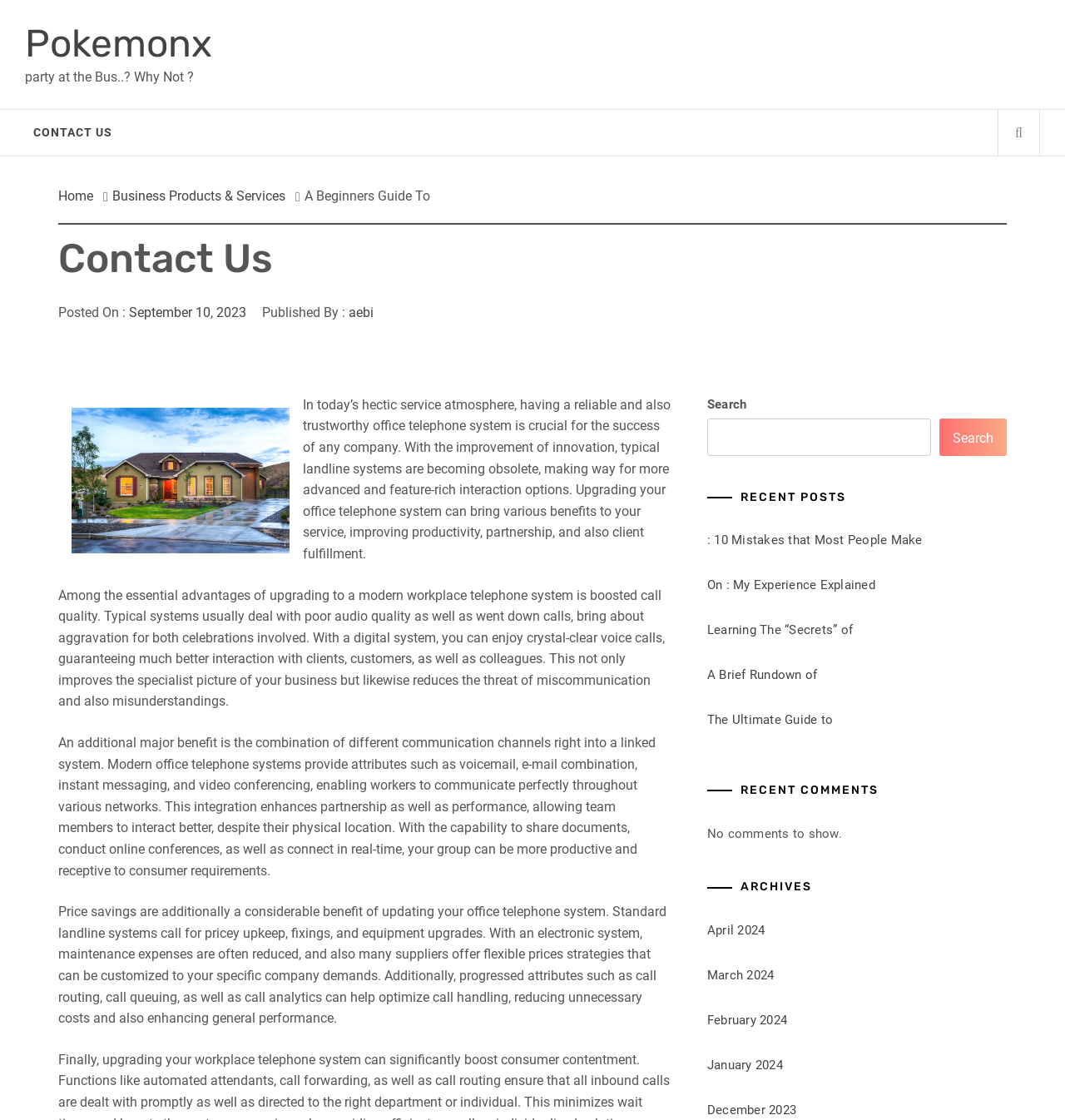Give a one-word or short phrase answer to the question: 
What is the date of the article?

September 10, 2023